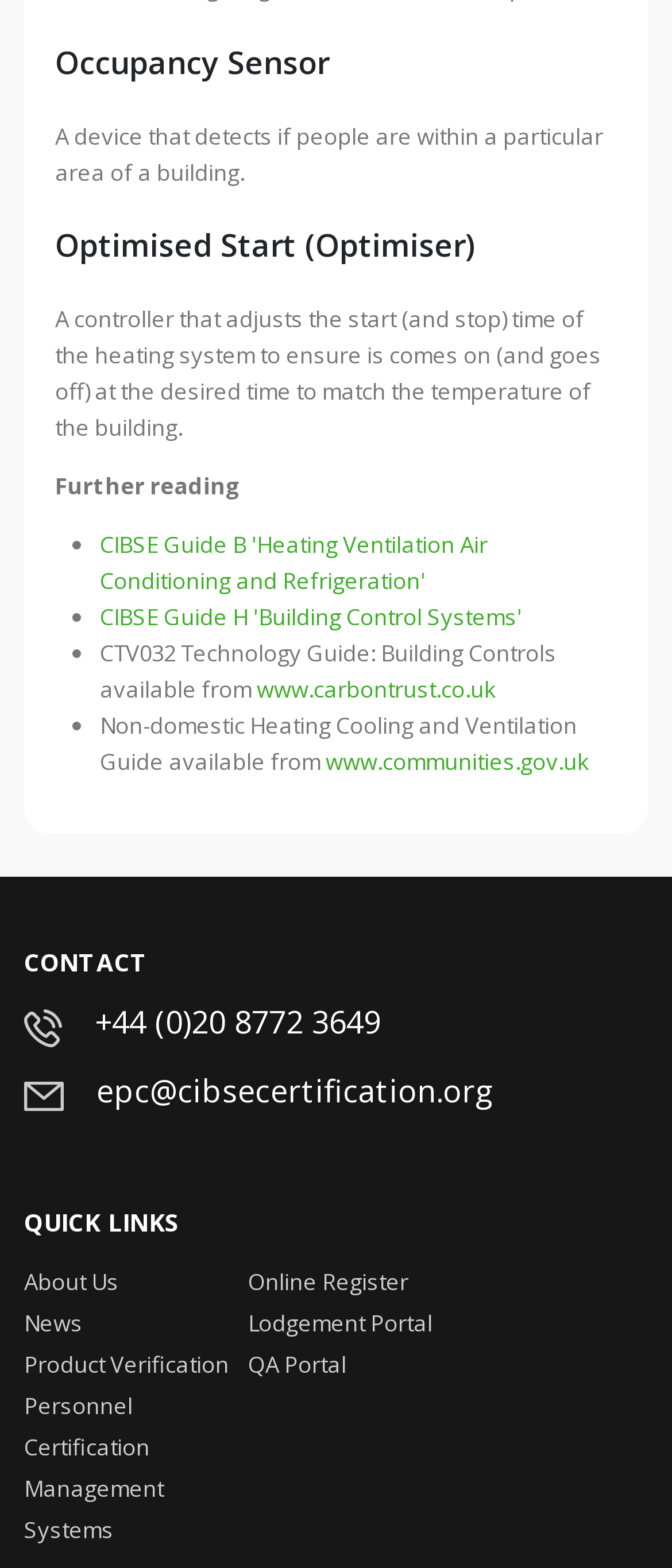Determine the bounding box for the UI element as described: "QA Portal". The coordinates should be represented as four float numbers between 0 and 1, formatted as [left, top, right, bottom].

[0.369, 0.86, 0.515, 0.88]